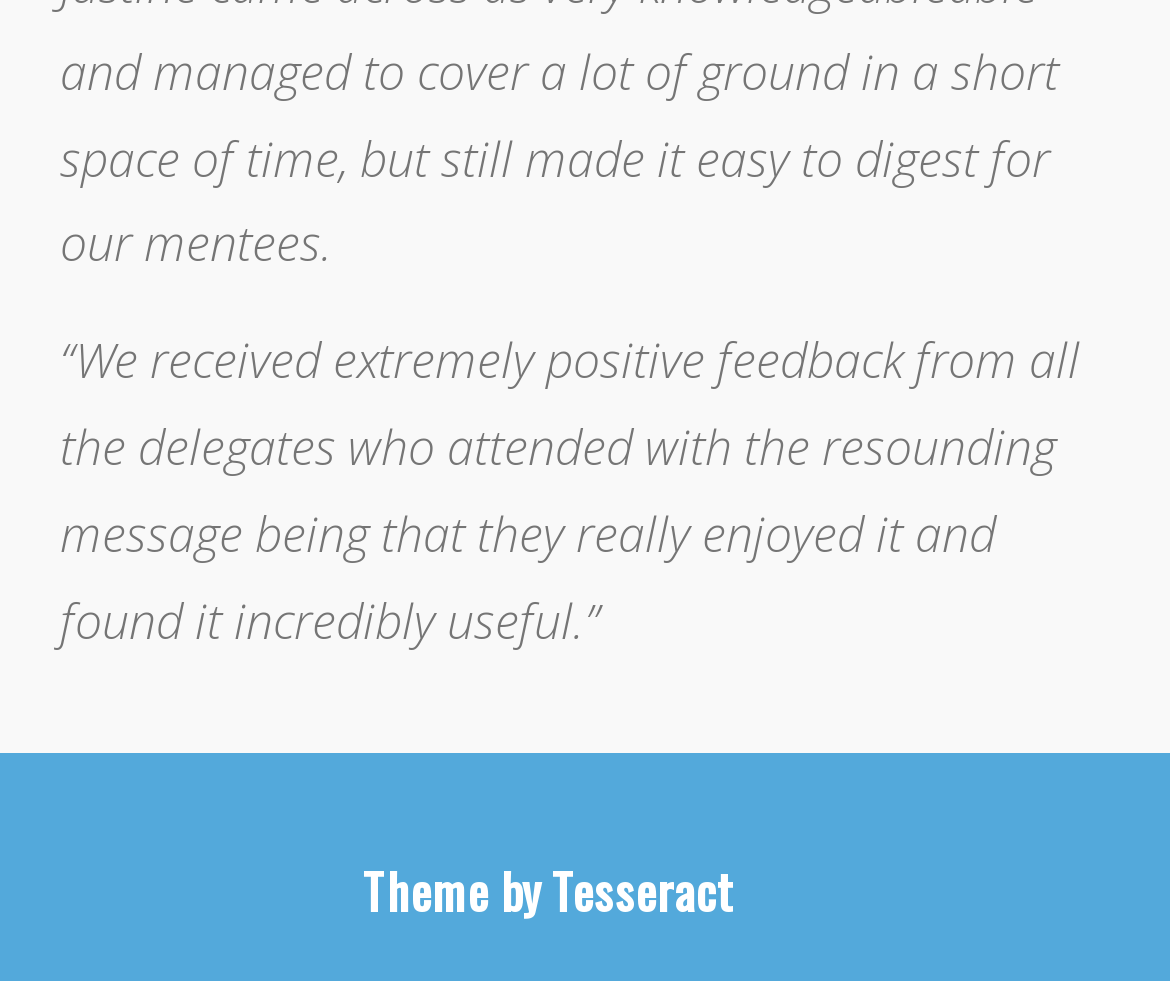Provide the bounding box coordinates of the HTML element this sentence describes: "Lymer".

None